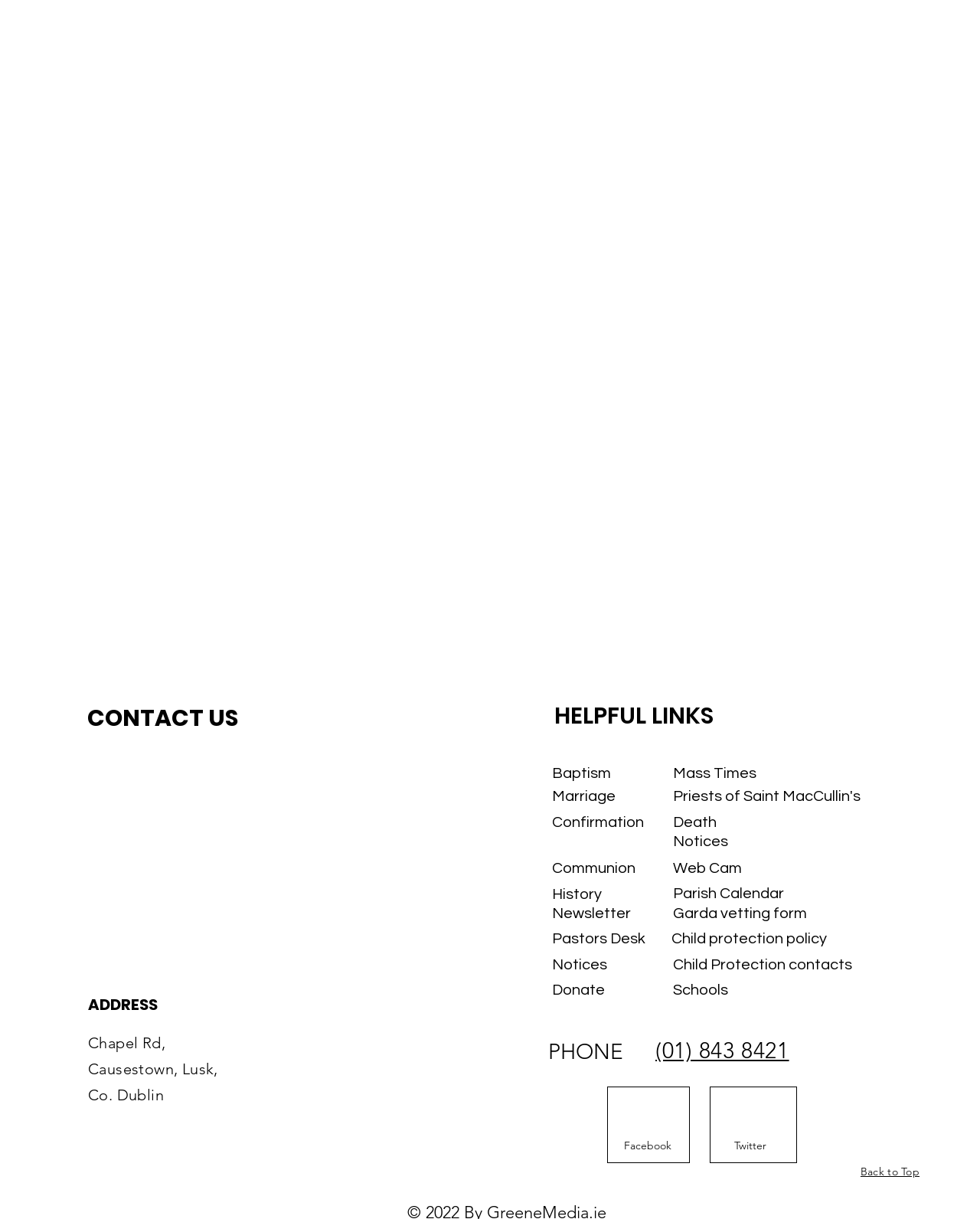Locate the bounding box coordinates of the element you need to click to accomplish the task described by this instruction: "View Mass Times".

[0.687, 0.625, 0.772, 0.643]